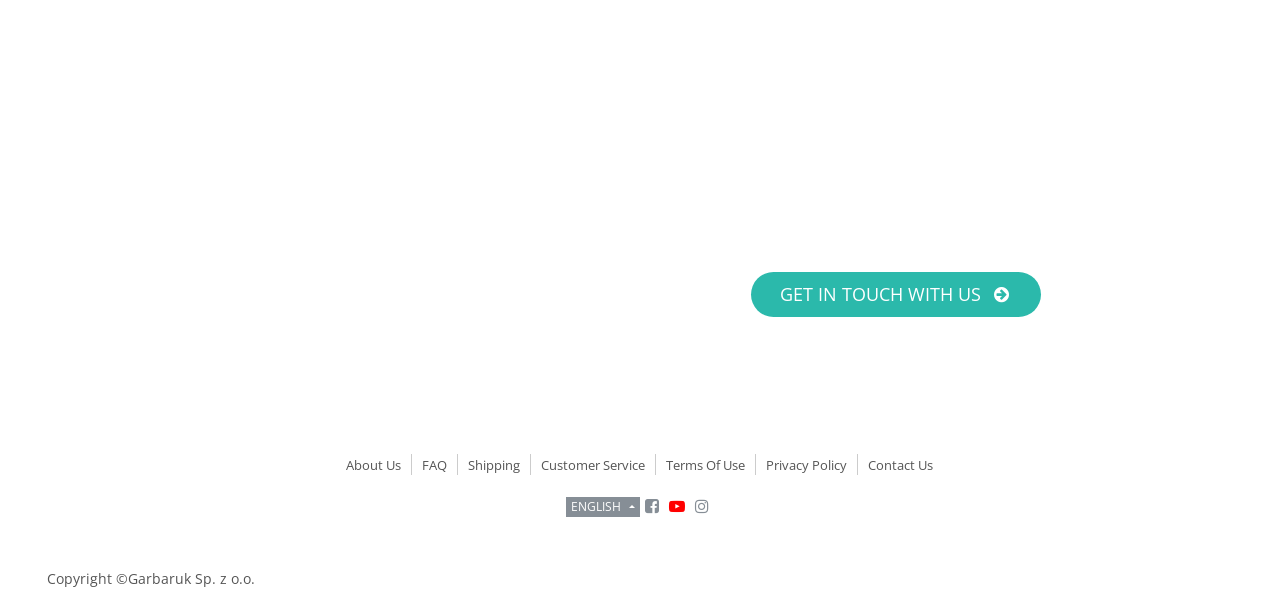Determine the bounding box coordinates for the area you should click to complete the following instruction: "Click on 'GET IN TOUCH WITH US'".

[0.587, 0.441, 0.813, 0.515]